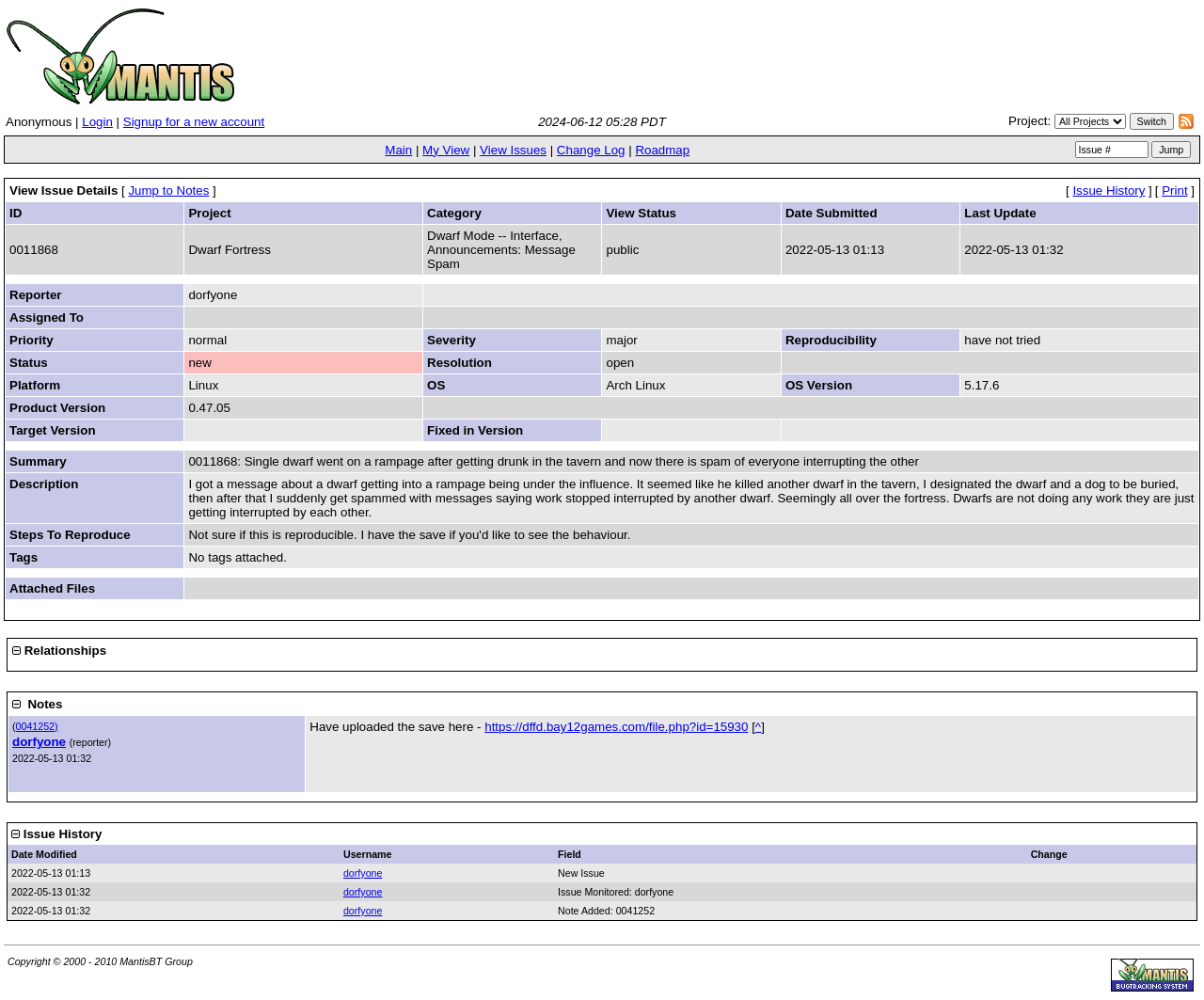Use a single word or phrase to answer the question: 
What is the priority of the issue?

normal